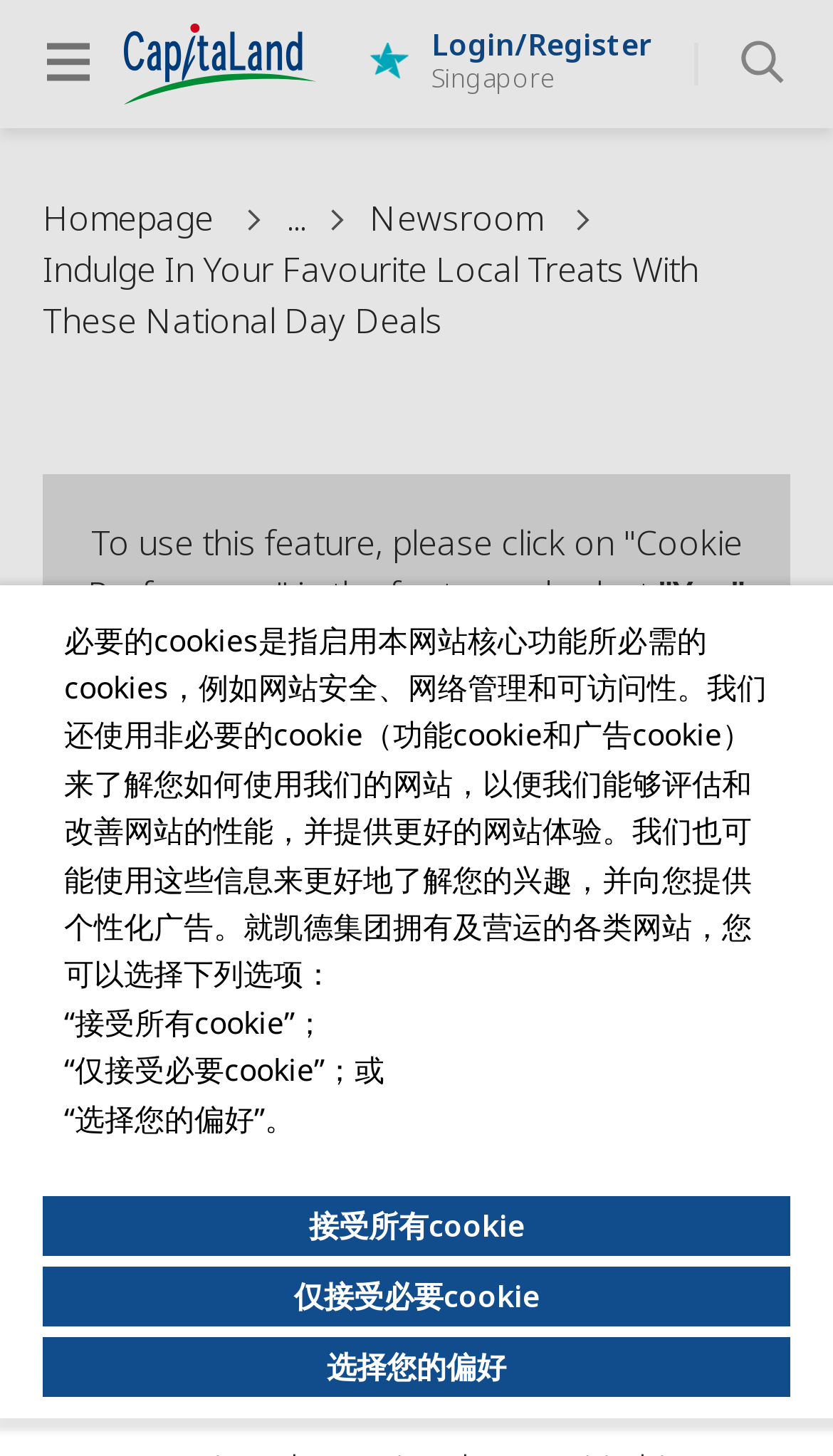Please predict the bounding box coordinates of the element's region where a click is necessary to complete the following instruction: "Go to Capitaland homepage". The coordinates should be represented by four float numbers between 0 and 1, i.e., [left, top, right, bottom].

[0.149, 0.016, 0.379, 0.072]